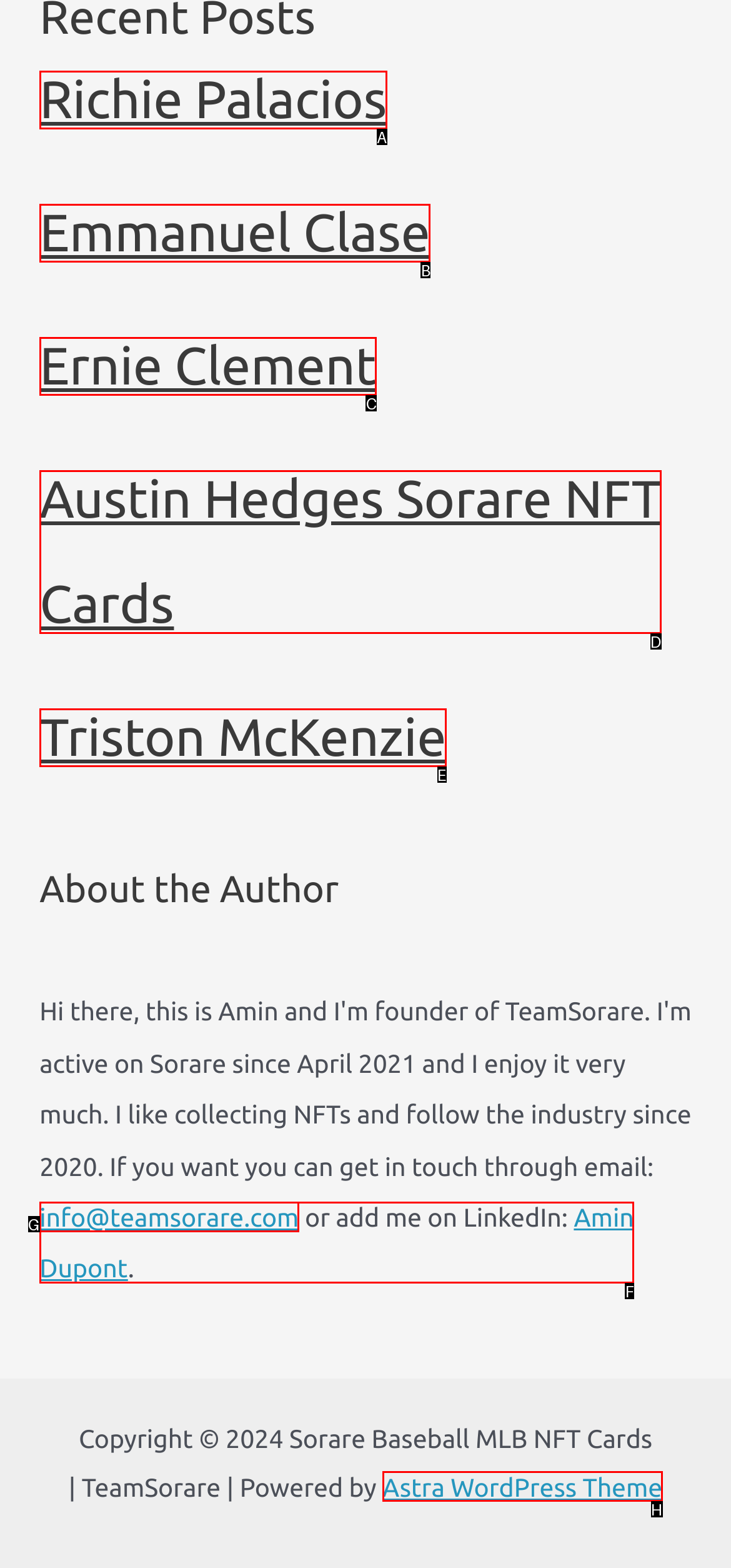Determine the option that best fits the description: Austin Hedges Sorare NFT Cards
Reply with the letter of the correct option directly.

D